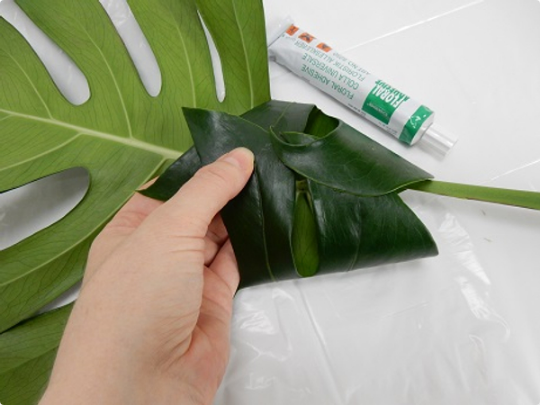What is unique about the Monstera leaf?
Refer to the image and provide a one-word or short phrase answer.

Split and hole patterns